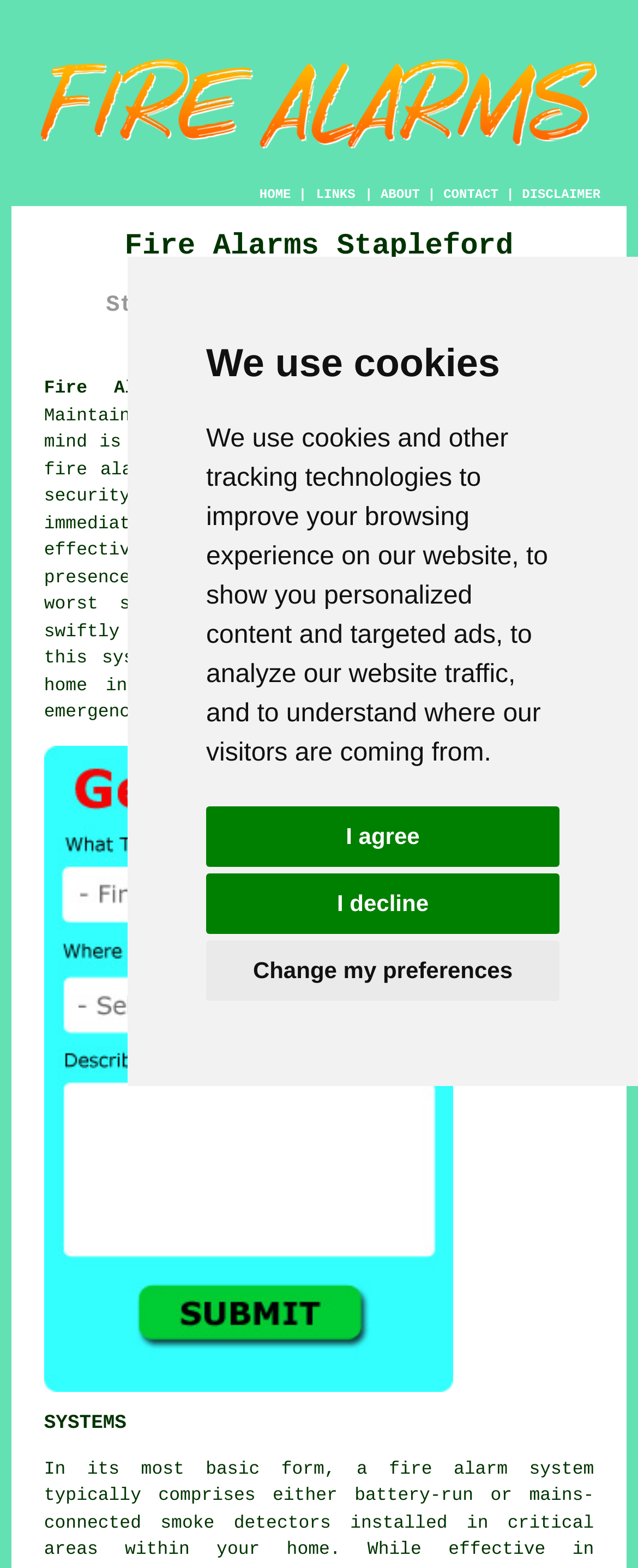Please determine the bounding box coordinates for the element that should be clicked to follow these instructions: "Click HOME".

[0.407, 0.12, 0.456, 0.129]